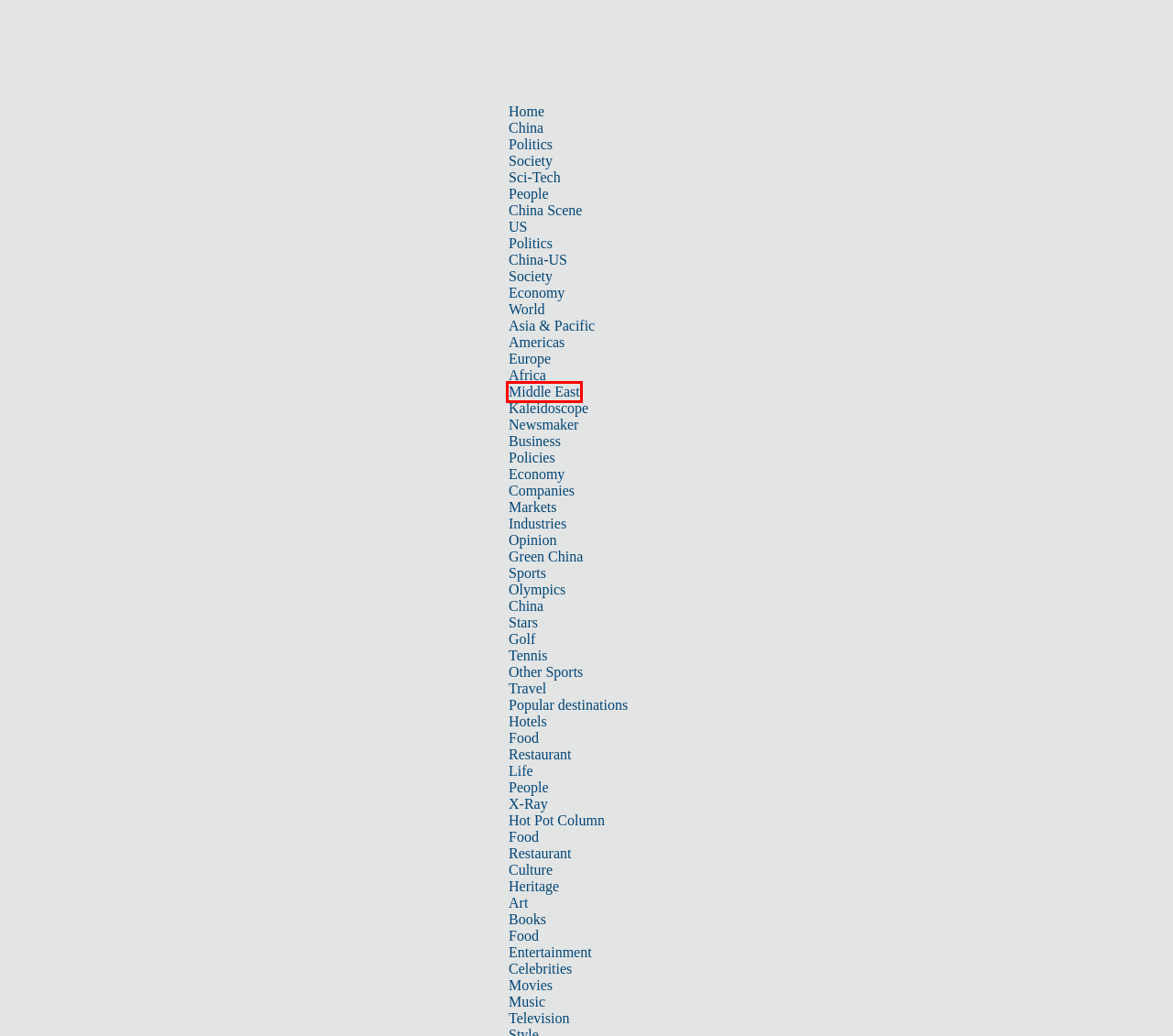Examine the screenshot of the webpage, which includes a red bounding box around an element. Choose the best matching webpage description for the page that will be displayed after clicking the element inside the red bounding box. Here are the candidates:
A. Africa - USA - Chinadaily.com.cn
B. Kaleidoscope - USA - Chinadaily.com.cn
C. Markets - USA - Chinadaily.com.cn
D. Middle East - USA - Chinadaily.com.cn
E. Government - USA - Chinadaily.com.cn
F. Politics - USA - Chinadaily.com.cn
G. Tennis - USA - Chinadaily.com.cn
H. Industries - USA - Chinadaily.com.cn

D